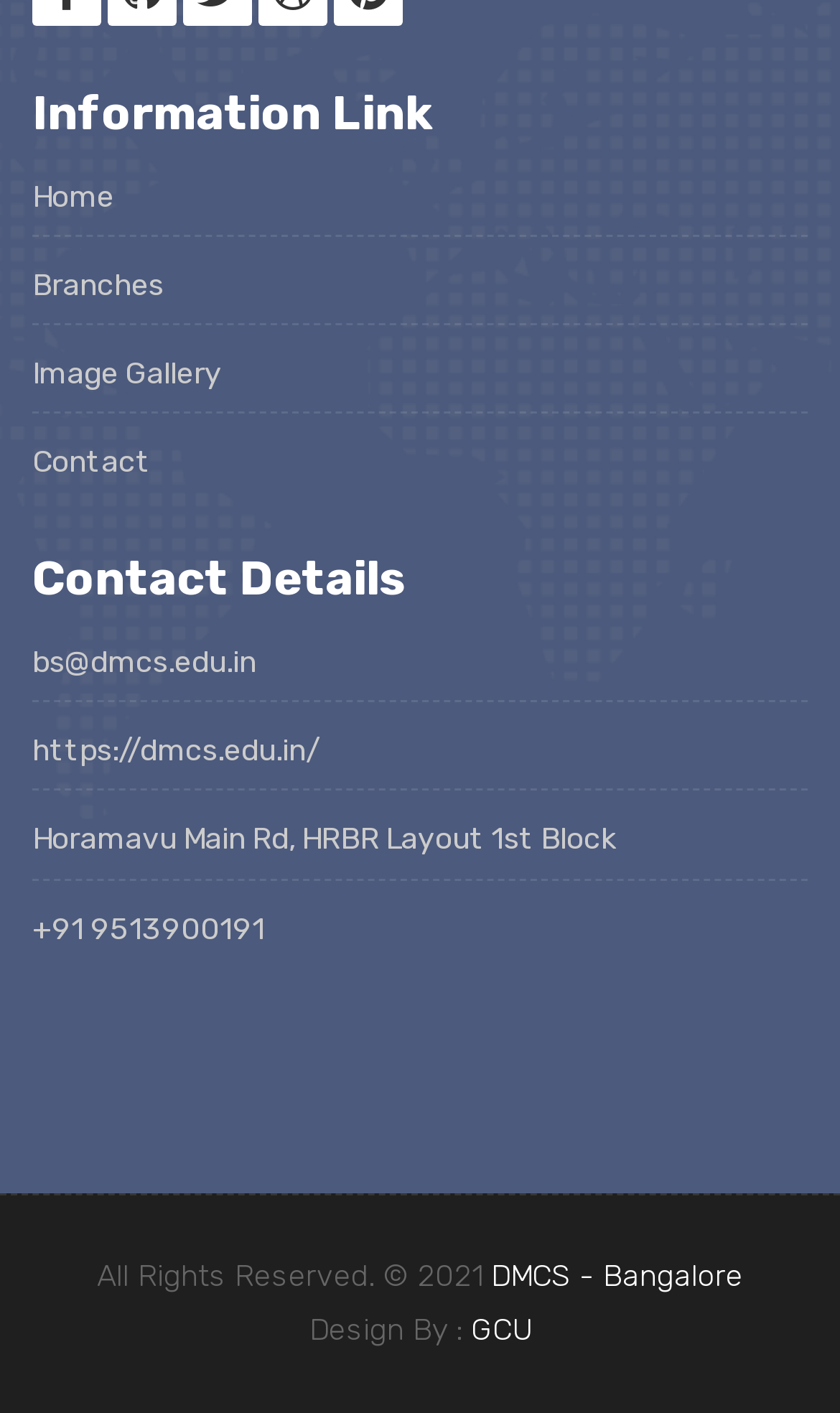Identify the bounding box coordinates of the region I need to click to complete this instruction: "Click on ZXi™-Forensic".

None